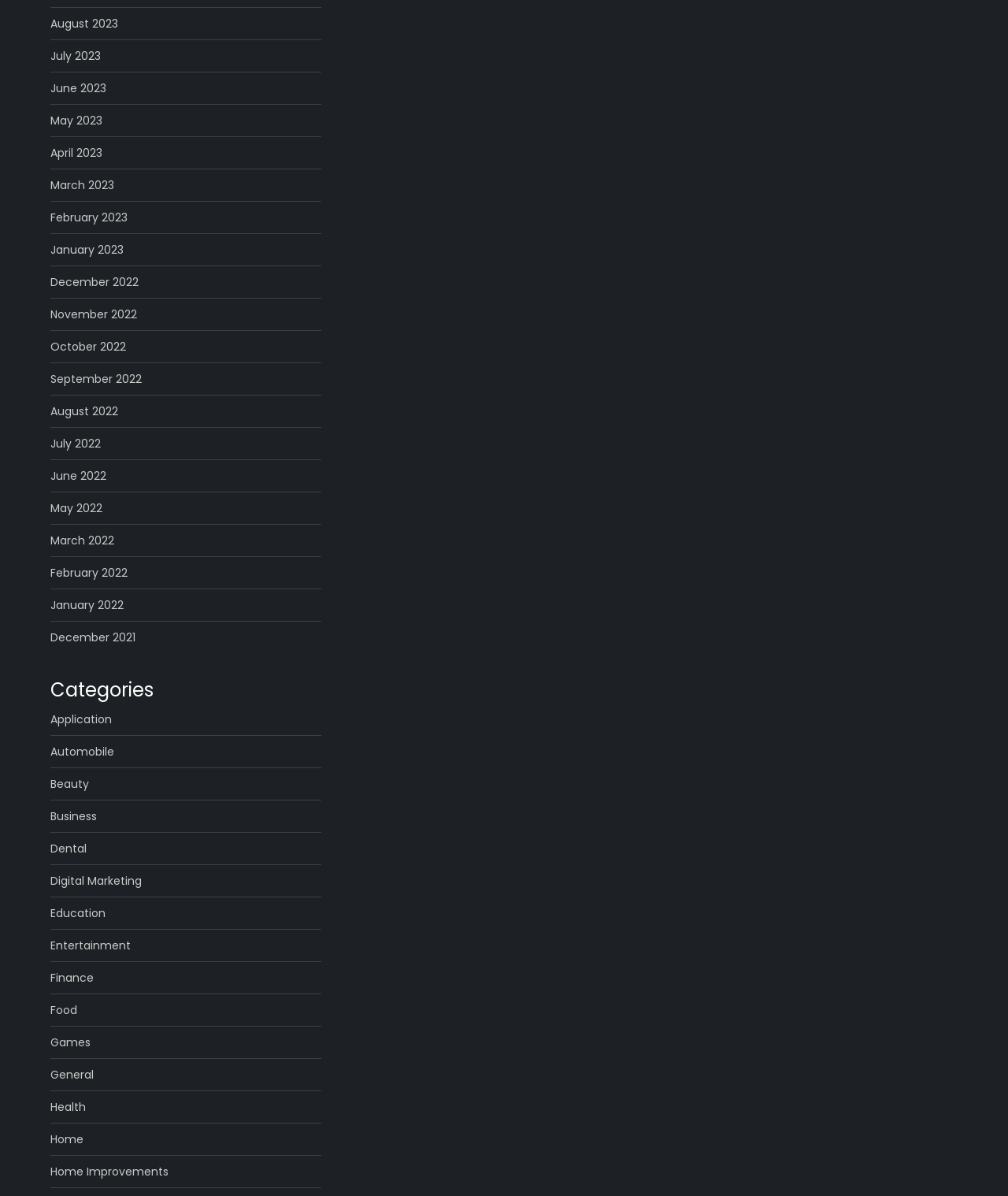Provide a brief response to the question using a single word or phrase: 
What are the categories listed on the webpage?

Application, Automobile, Beauty, etc.